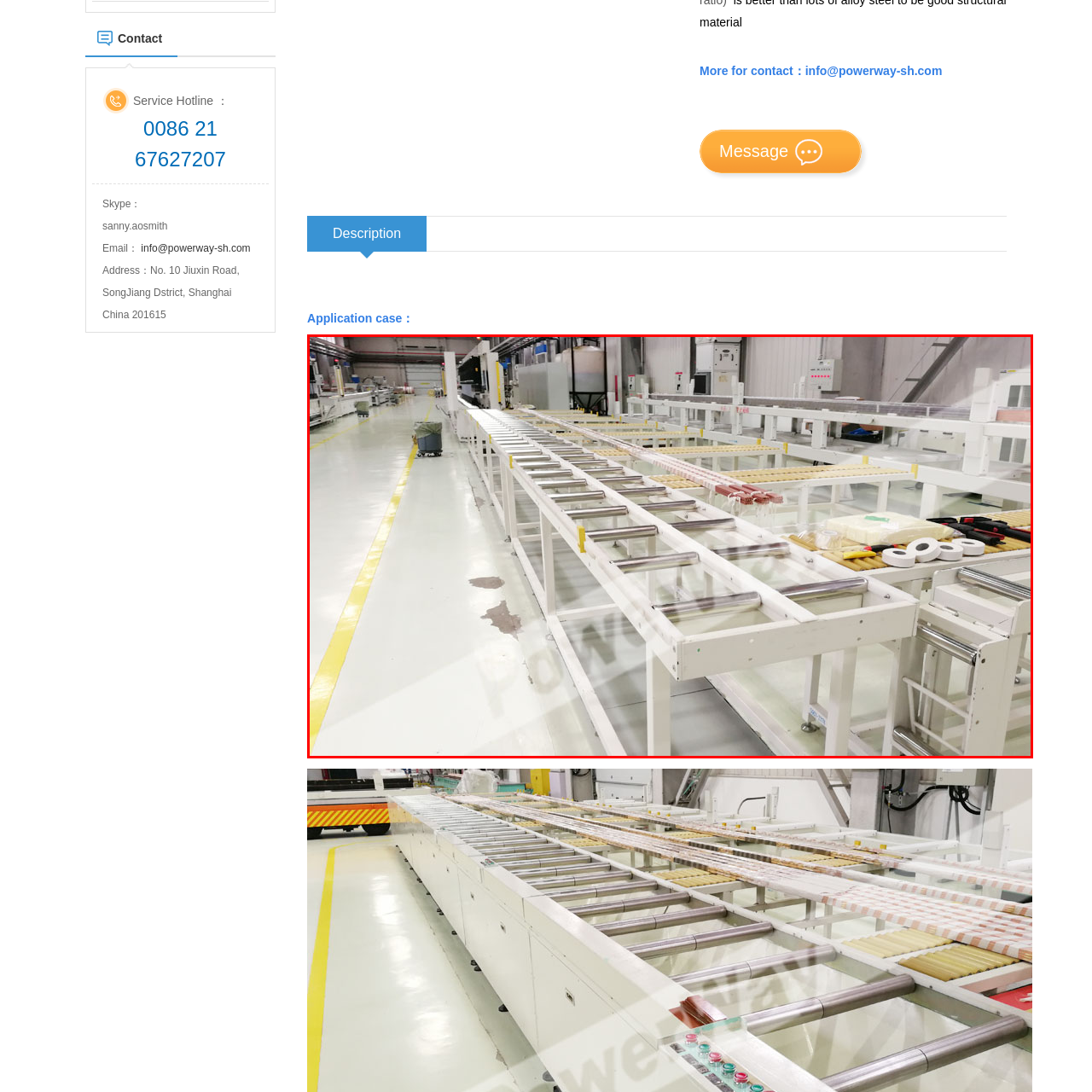Notice the image within the red frame, What is the purpose of the metal rollers?
 Your response should be a single word or phrase.

Material handling